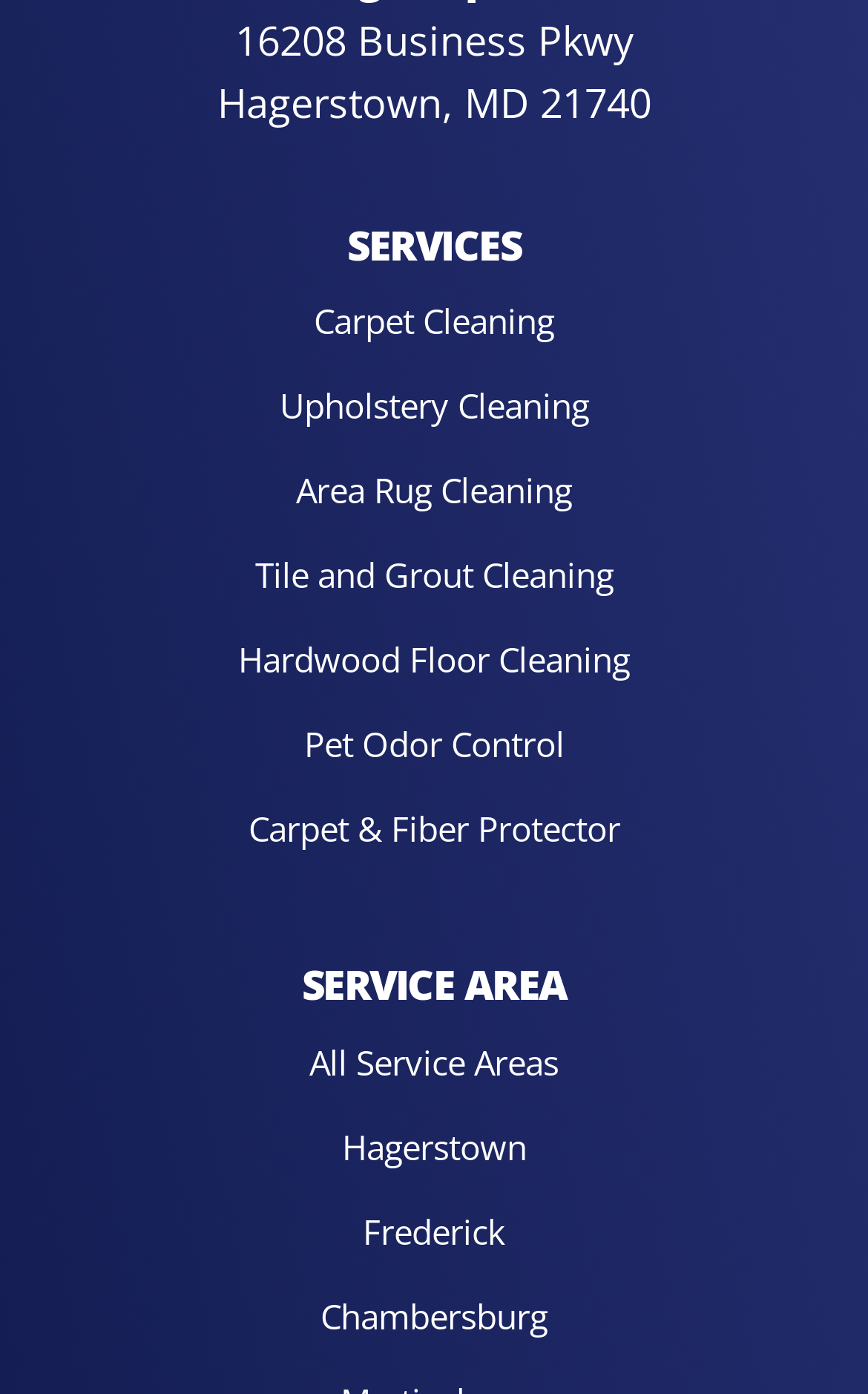Determine the coordinates of the bounding box that should be clicked to complete the instruction: "Explore services in Hagerstown". The coordinates should be represented by four float numbers between 0 and 1: [left, top, right, bottom].

[0.394, 0.807, 0.606, 0.841]